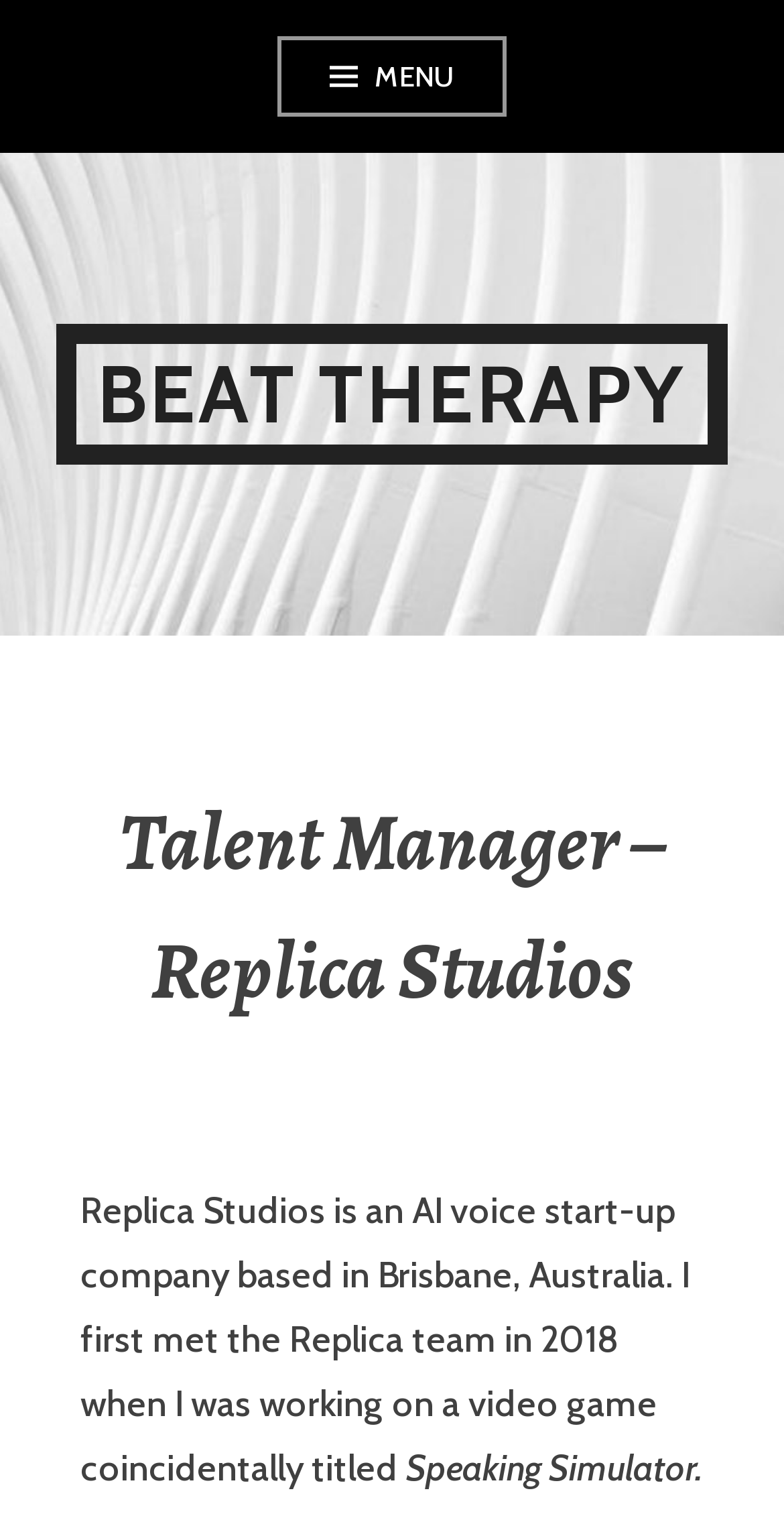What is the name of the therapy mentioned?
Provide a thorough and detailed answer to the question.

I found the answer by looking at the heading element with the text 'BEAT THERAPY' which indicates that Beat Therapy is the name of the therapy.